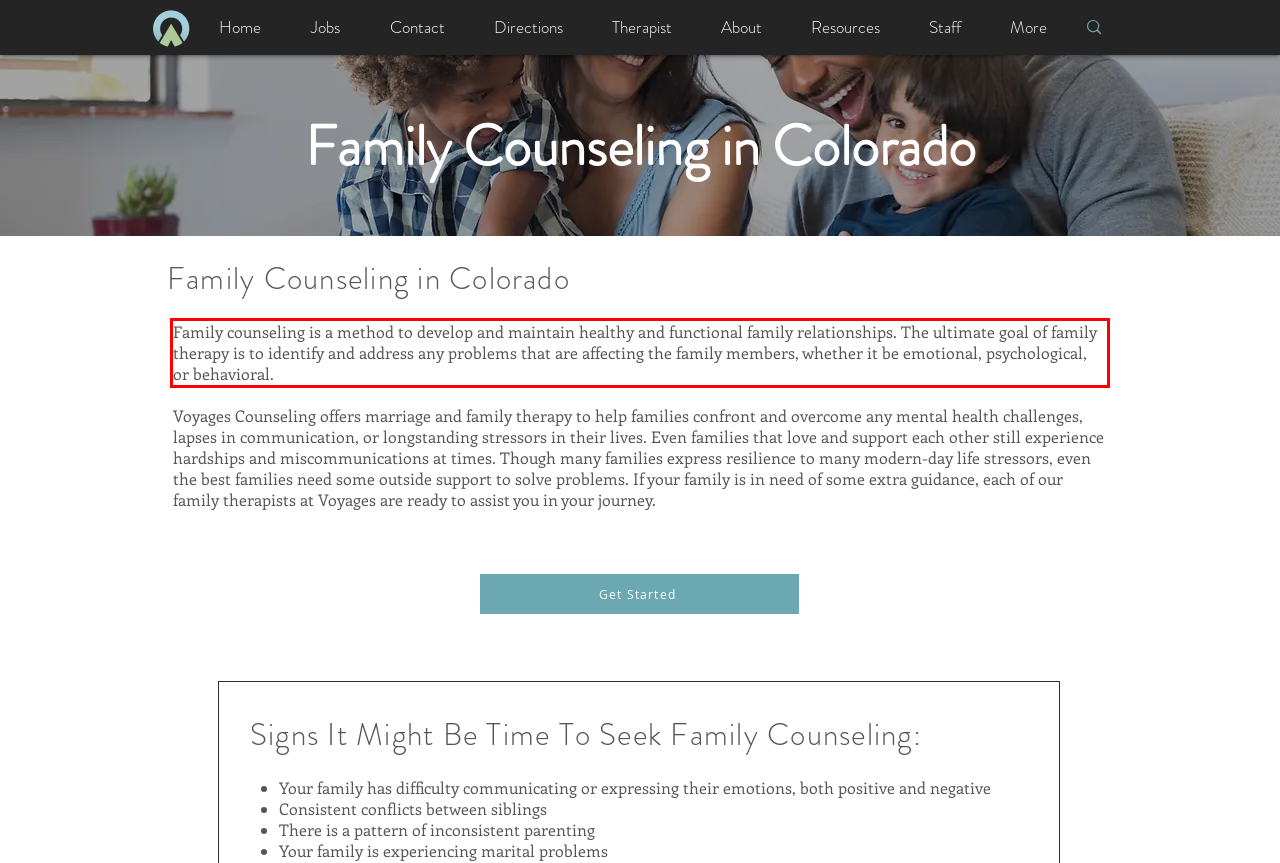Given a webpage screenshot, locate the red bounding box and extract the text content found inside it.

Family counseling is a method to develop and maintain healthy and functional family relationships. The ultimate goal of family therapy is to identify and address any problems that are affecting the family members, whether it be emotional, psychological, or behavioral.